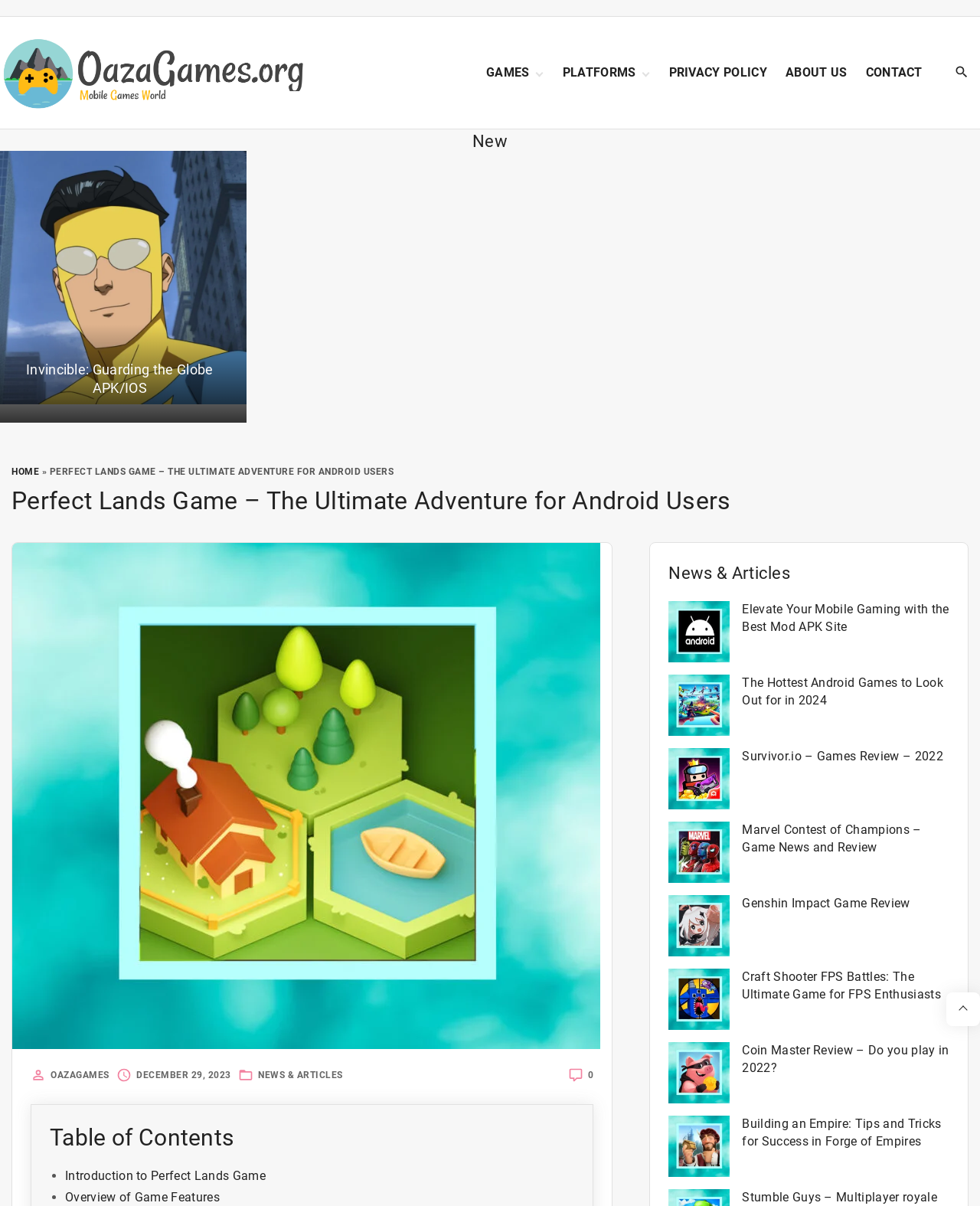Please find the main title text of this webpage.

Perfect Lands Game – The Ultimate Adventure for Android Users